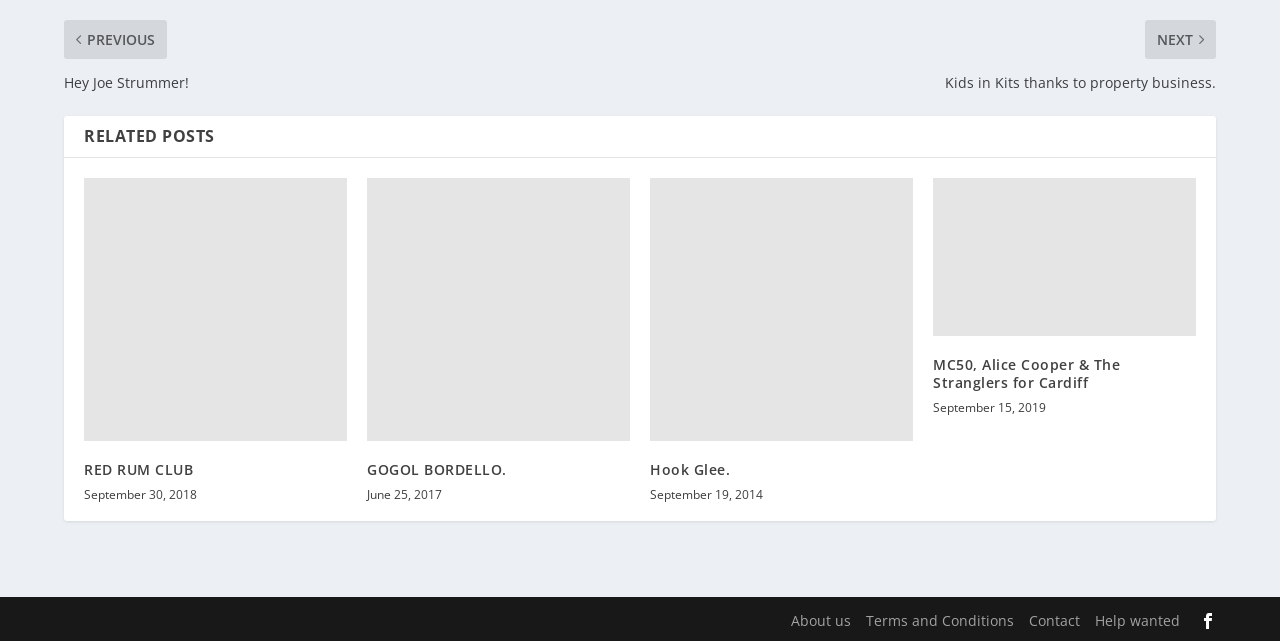Highlight the bounding box coordinates of the element that should be clicked to carry out the following instruction: "Check Hook Glee post". The coordinates must be given as four float numbers ranging from 0 to 1, i.e., [left, top, right, bottom].

[0.508, 0.257, 0.713, 0.667]